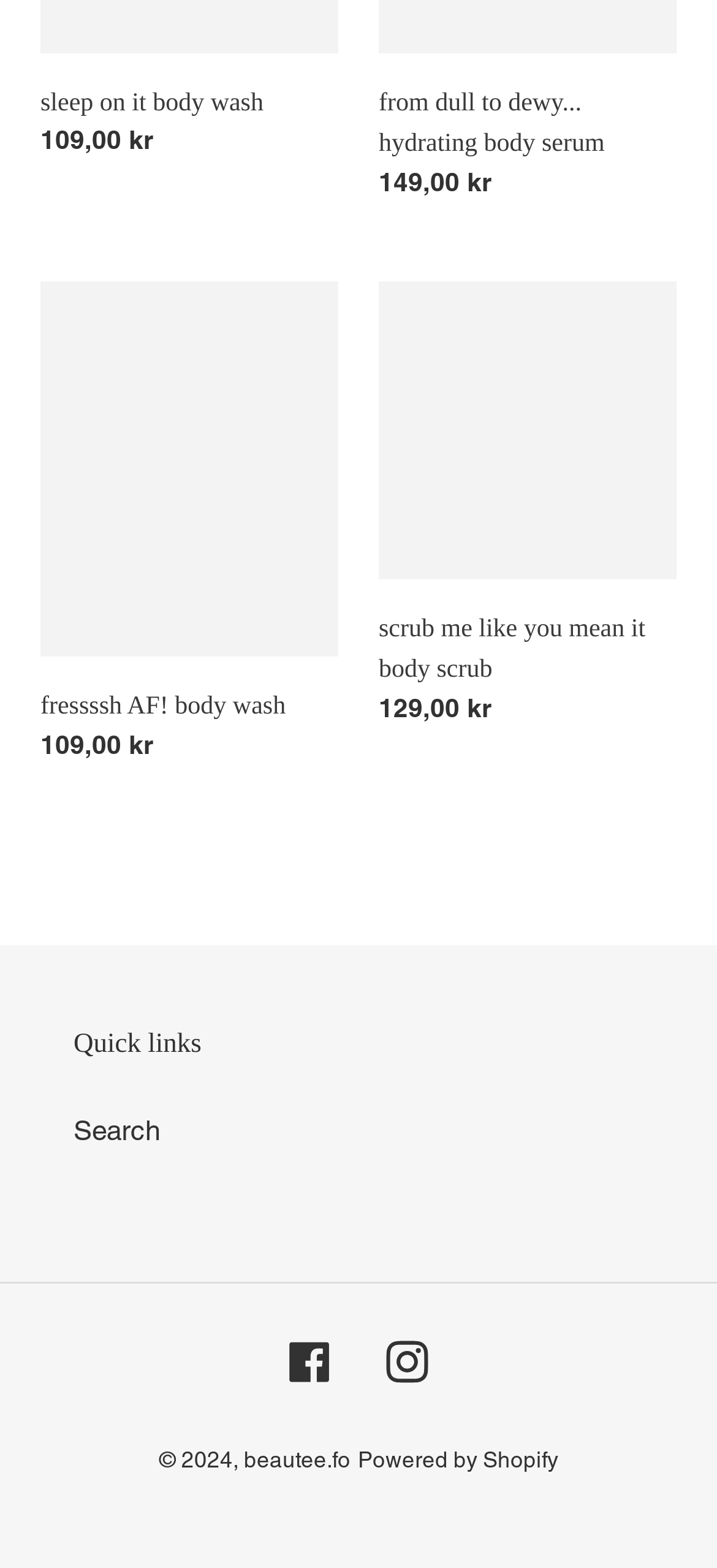Please find the bounding box coordinates in the format (top-left x, top-left y, bottom-right x, bottom-right y) for the given element description. Ensure the coordinates are floating point numbers between 0 and 1. Description: Powered by Shopify

[0.499, 0.923, 0.778, 0.939]